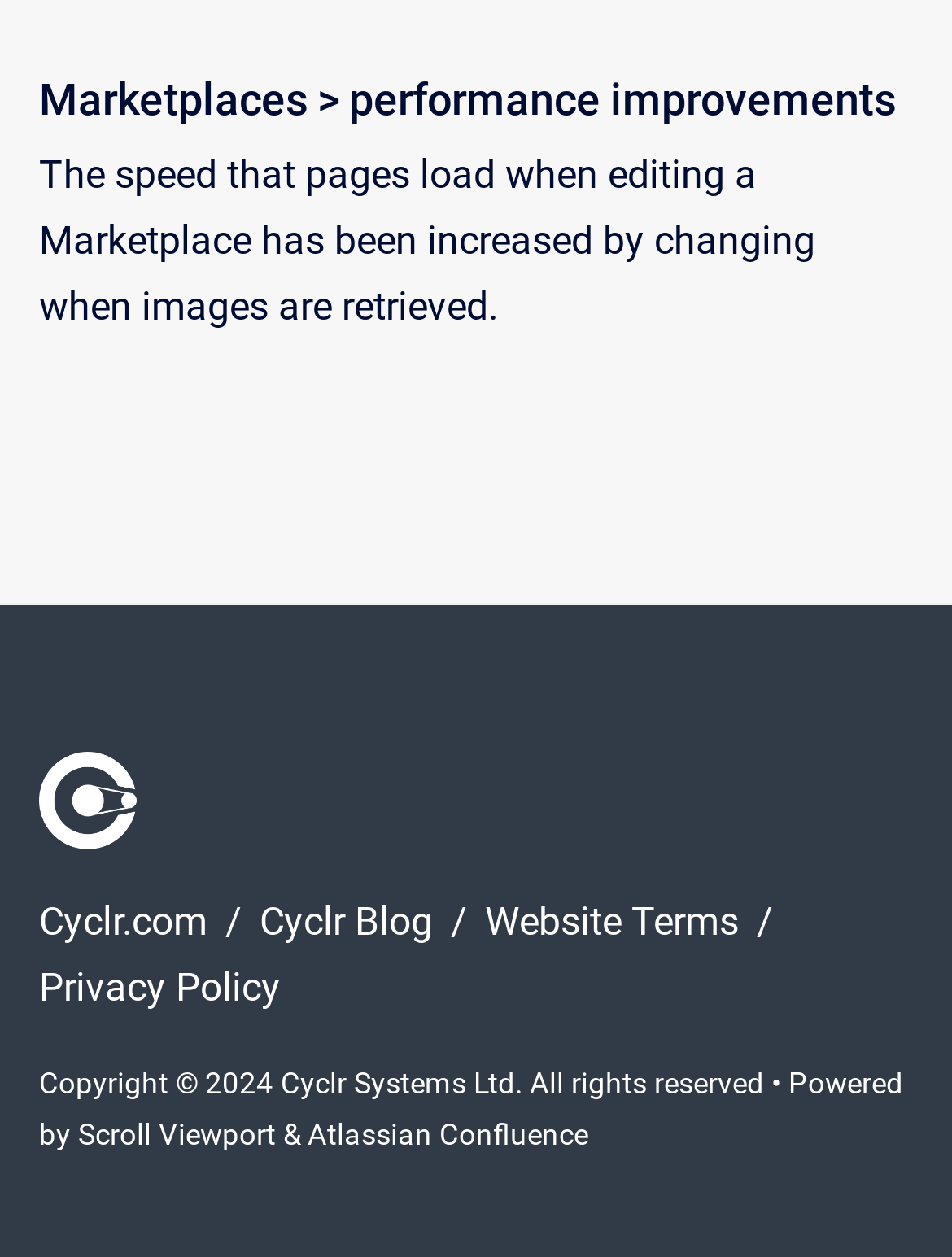Give a succinct answer to this question in a single word or phrase: 
What is the website's copyright year?

2024